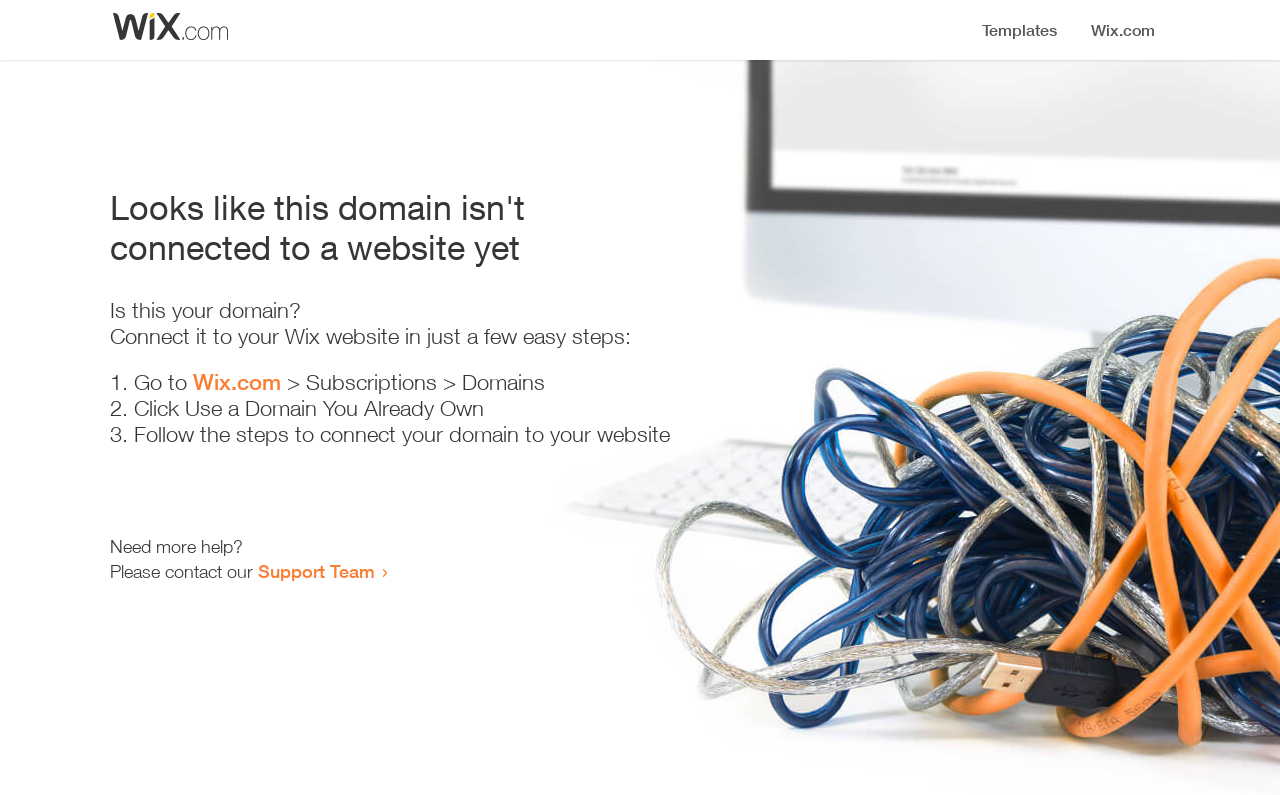Where can I find the subscriptions and domains section?
Look at the screenshot and give a one-word or phrase answer.

Wix.com